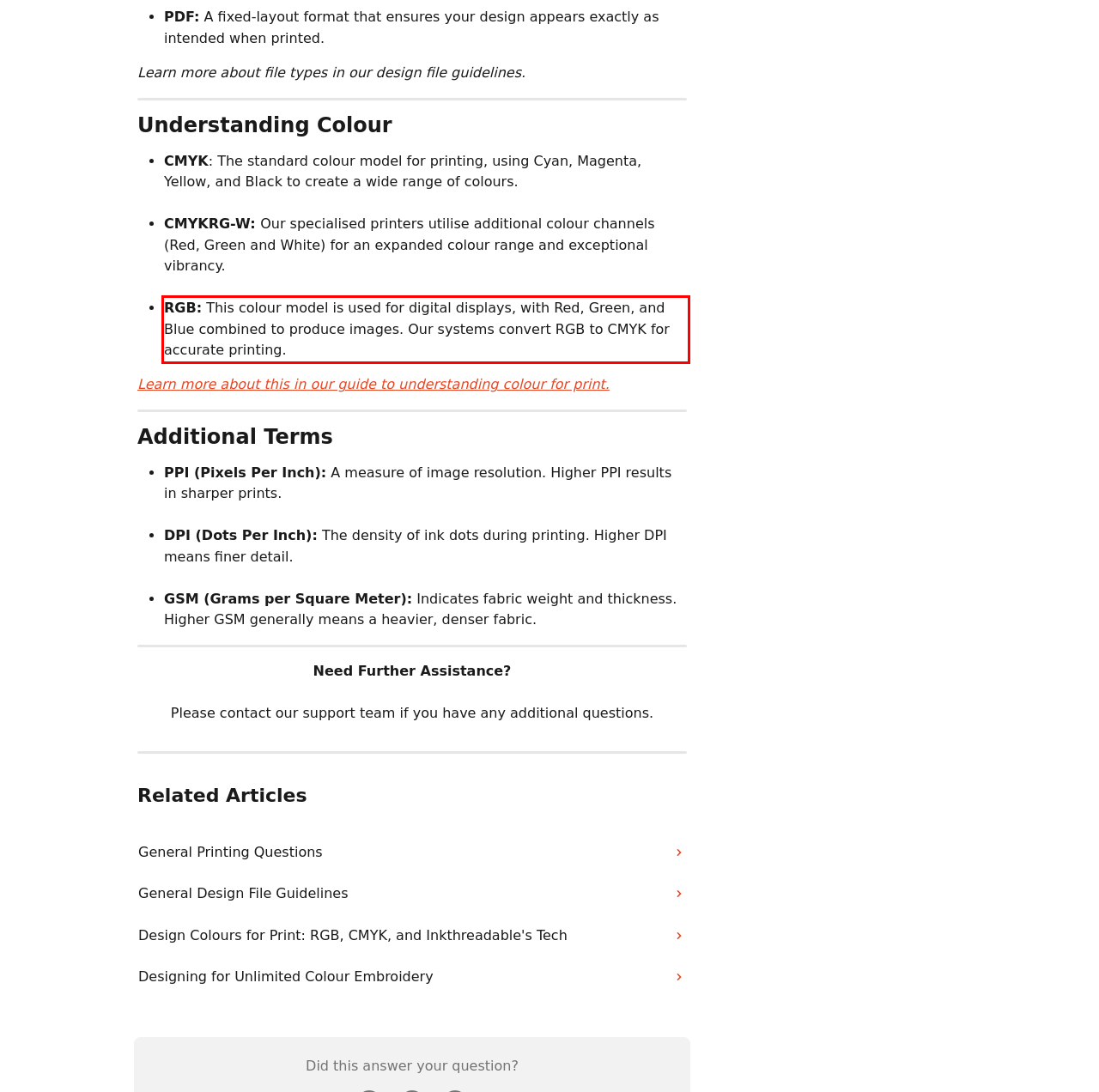From the screenshot of the webpage, locate the red bounding box and extract the text contained within that area.

RGB: This colour model is used for digital displays, with Red, Green, and Blue combined to produce images. Our systems convert RGB to CMYK for accurate printing.